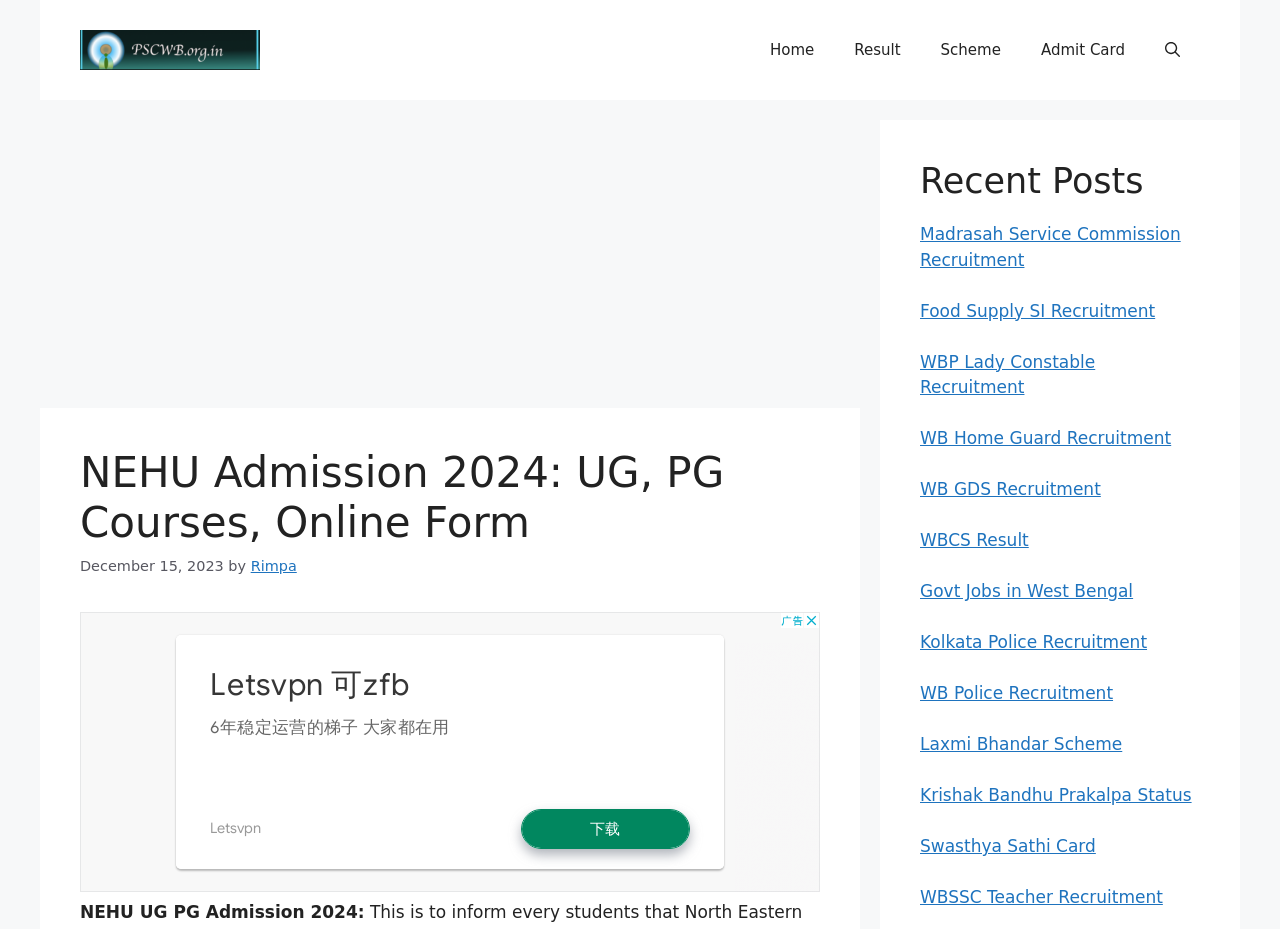Please give a one-word or short phrase response to the following question: 
What is the category of the links present in the 'Recent Posts' section?

Govt Jobs and Recruitment